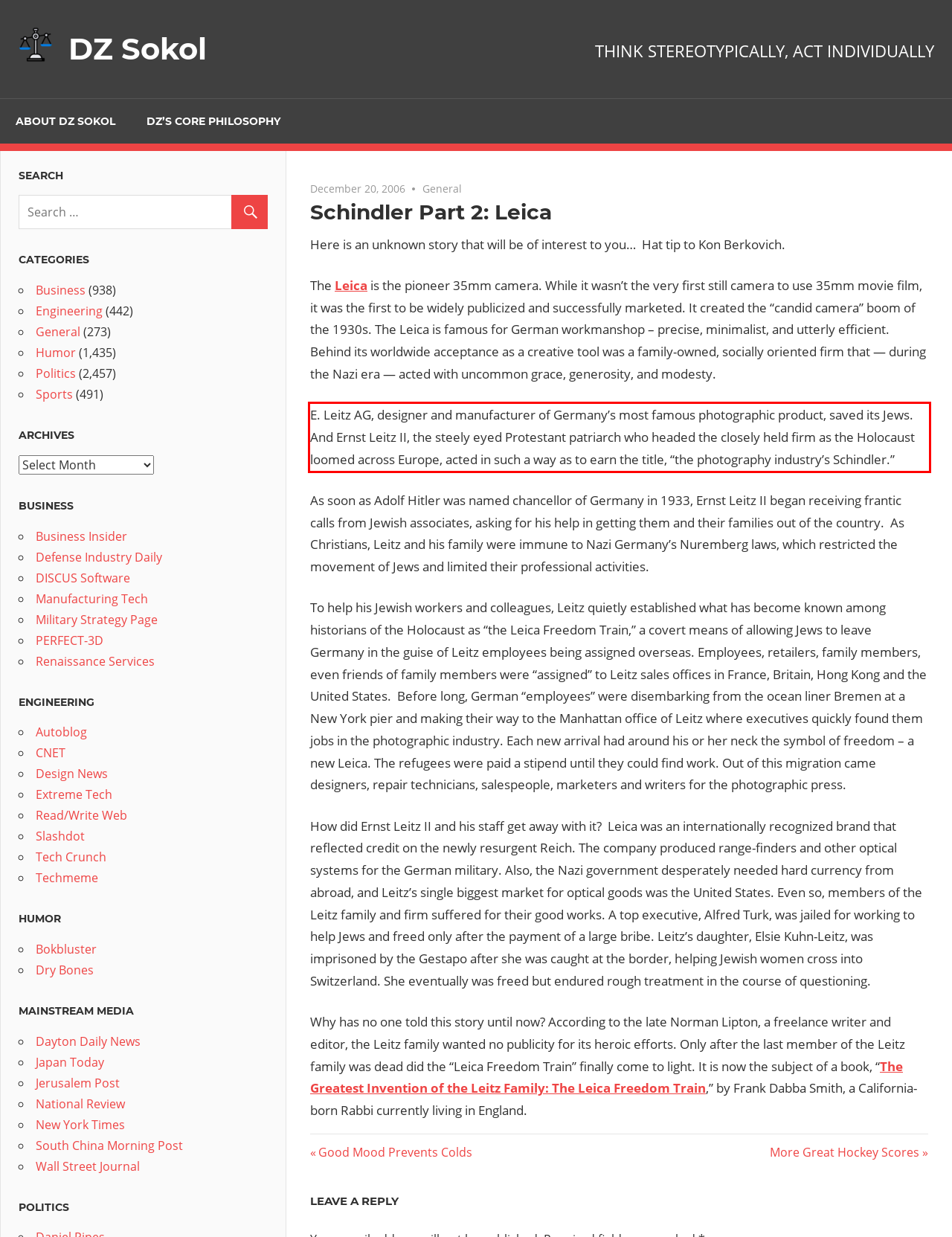Given a screenshot of a webpage containing a red rectangle bounding box, extract and provide the text content found within the red bounding box.

E. Leitz AG, designer and manufacturer of Germany’s most famous photographic product, saved its Jews. And Ernst Leitz II, the steely eyed Protestant patriarch who headed the closely held firm as the Holocaust loomed across Europe, acted in such a way as to earn the title, “the photography industry’s Schindler.”